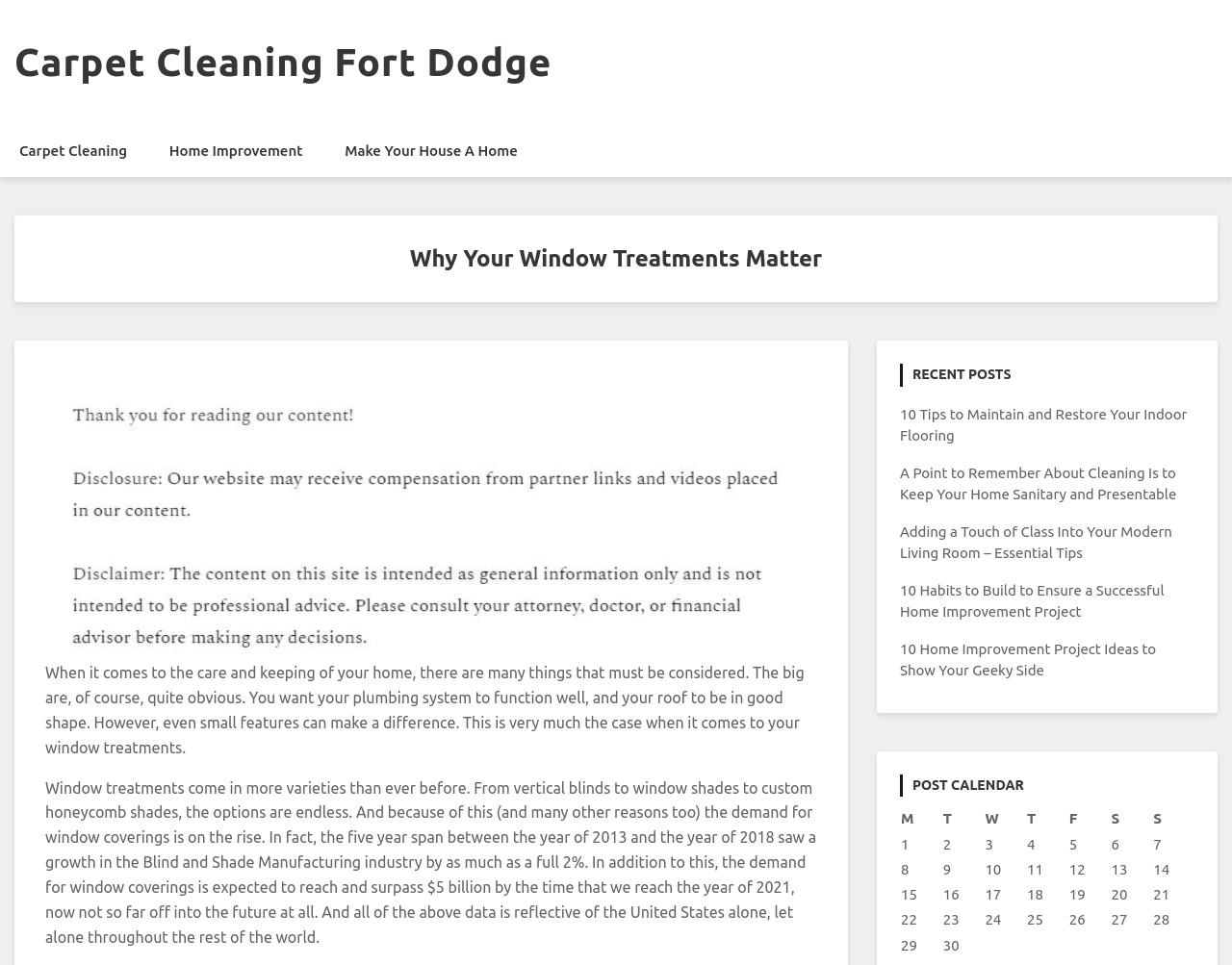Summarize the webpage in an elaborate manner.

This webpage is about carpet cleaning and home improvement, with a focus on window treatments. At the top, there is a heading "Carpet Cleaning Fort Dodge" and a link to the same. Below this, there are three links to related topics: "Carpet Cleaning", "Home Improvement", and "Make Your House A Home".

The main content of the page is headed "Why Your Window Treatments Matter", which is accompanied by an image. The text below this heading discusses the importance of window treatments, including their variety and growing demand. It also provides some statistics on the growth of the Blind and Shade Manufacturing industry.

On the right side of the page, there is a section titled "RECENT POSTS" with five links to recent articles on home improvement and cleaning. Below this, there is a "POST CALENDAR" section, which displays a table with dates and corresponding links to posts published on those dates.

Overall, the page is well-organized and easy to navigate, with clear headings and concise text. The use of images and links adds visual interest and provides additional resources for readers.